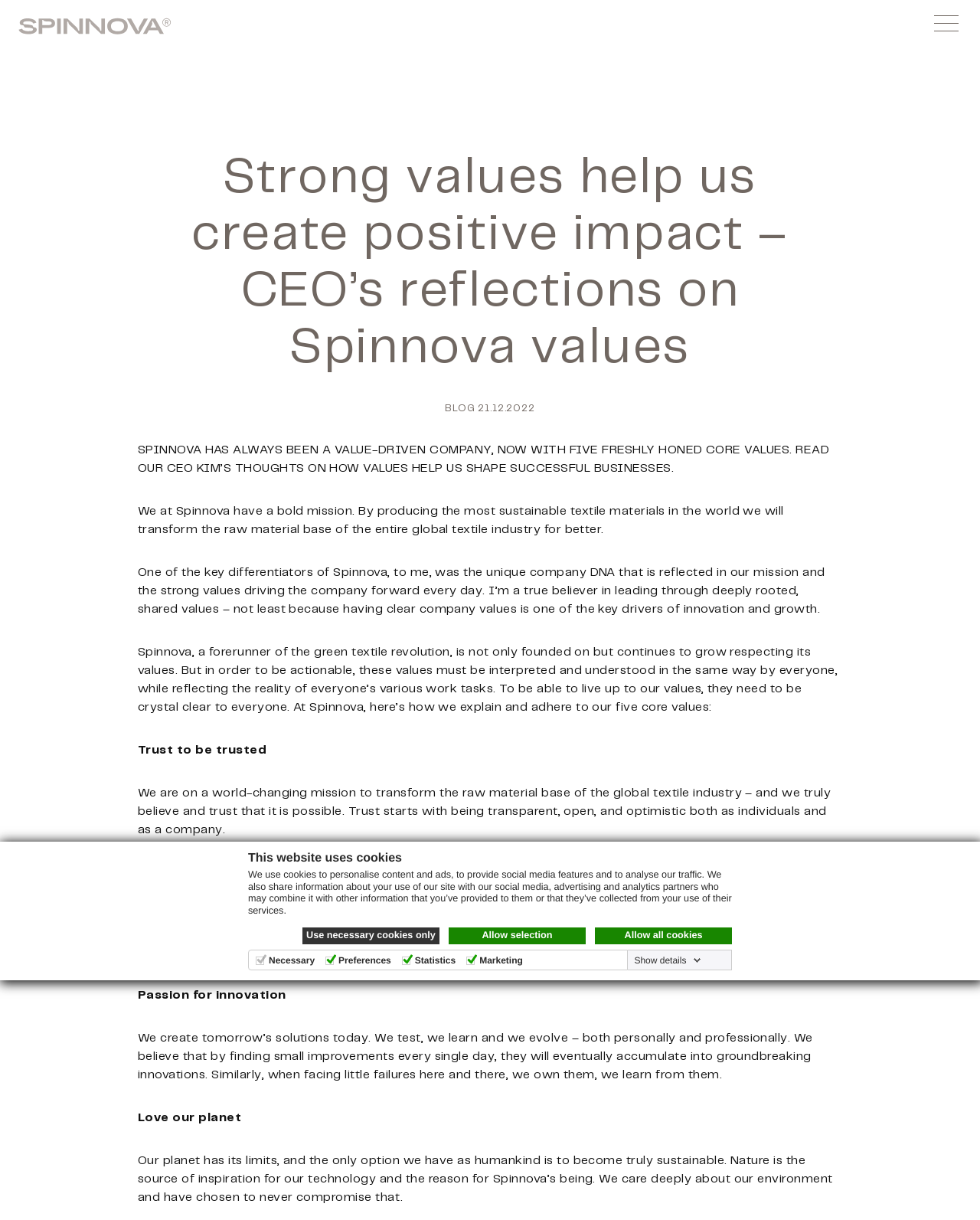What is the name of the school founded by Bertrand Carbonneau?
From the image, respond using a single word or phrase.

The Academy of Intemporal Music